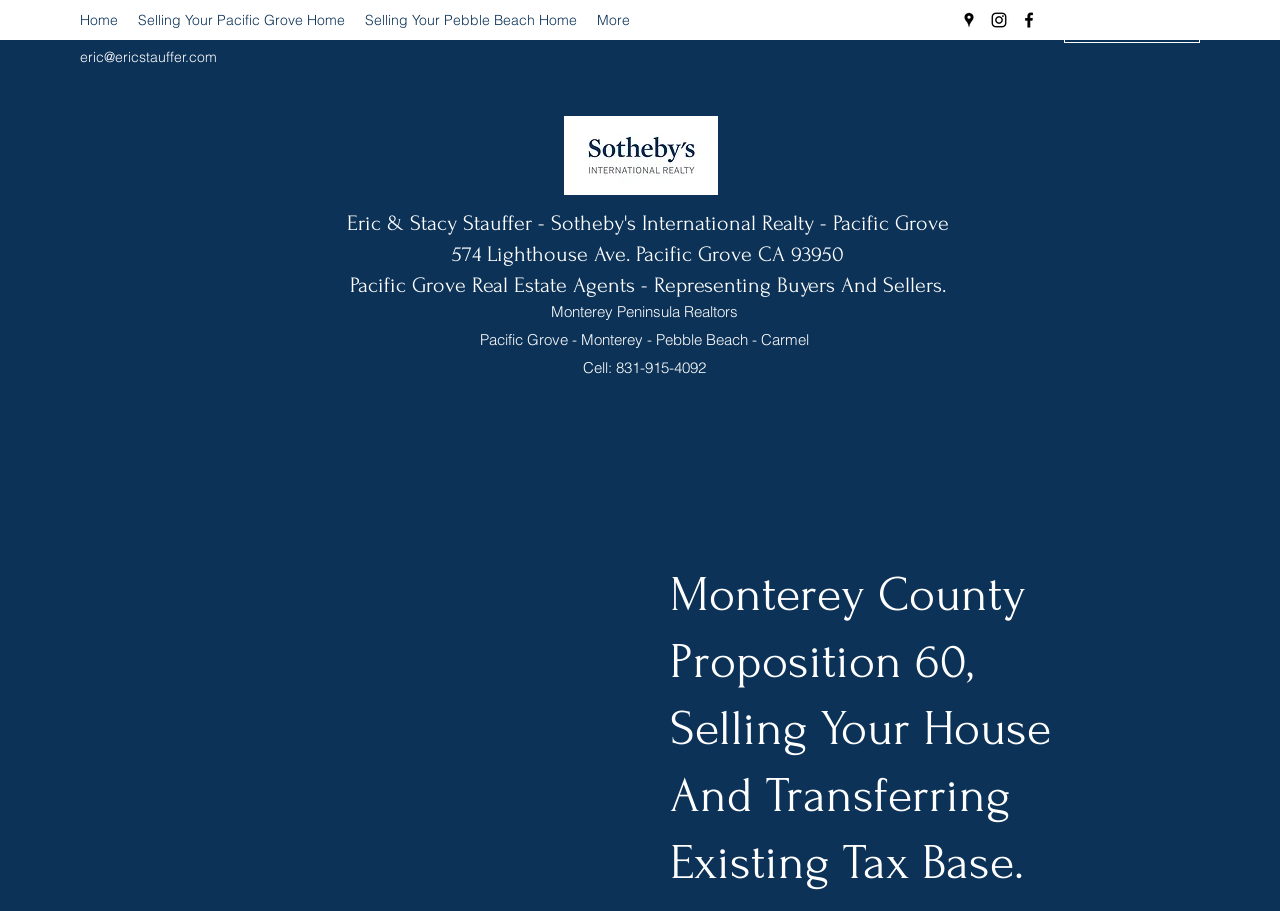Please identify the bounding box coordinates of the area that needs to be clicked to follow this instruction: "Learn about Selling Your Pacific Grove Home".

[0.1, 0.005, 0.277, 0.038]